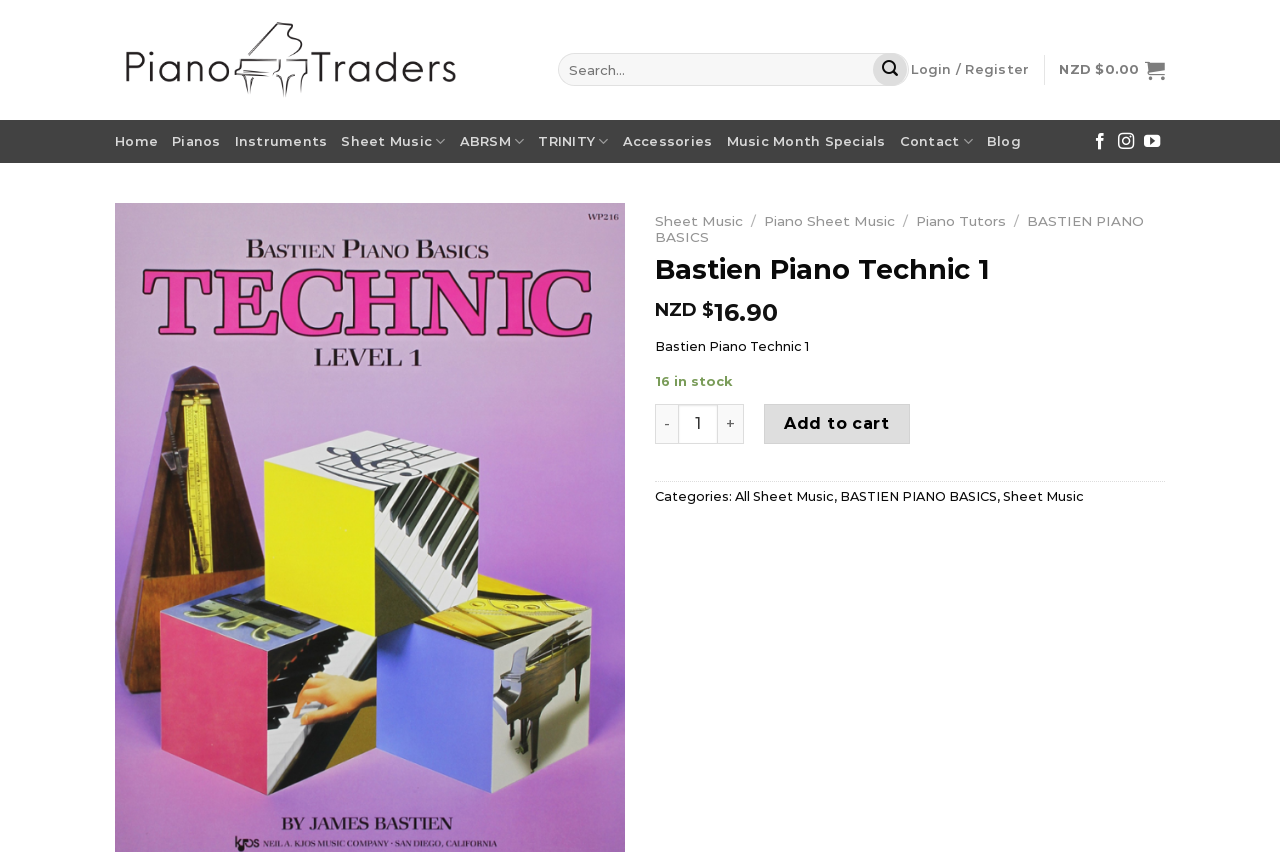Please identify the bounding box coordinates of the area I need to click to accomplish the following instruction: "Search for something".

[0.436, 0.062, 0.712, 0.101]